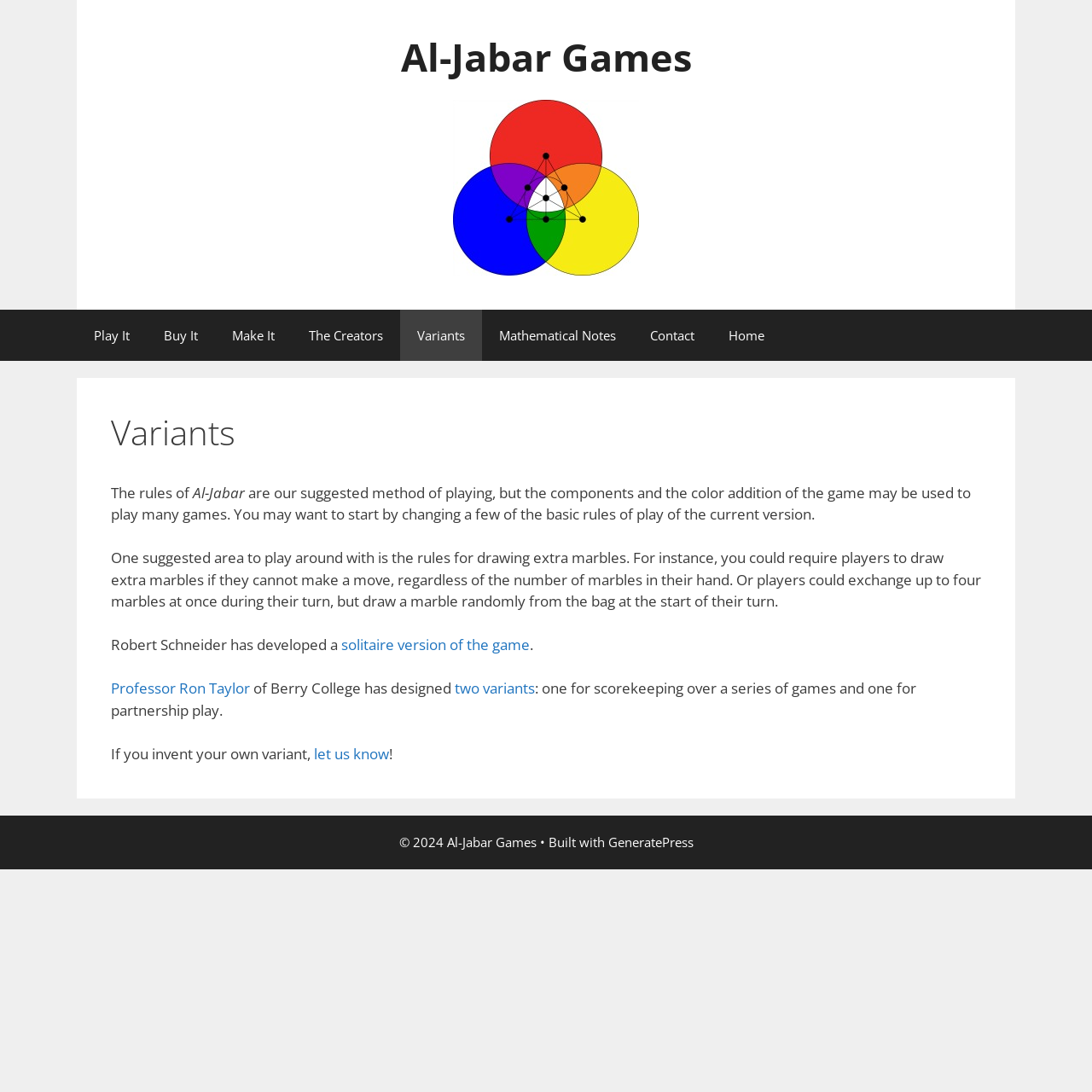Kindly provide the bounding box coordinates of the section you need to click on to fulfill the given instruction: "Learn about partnership play variants".

[0.416, 0.621, 0.49, 0.639]